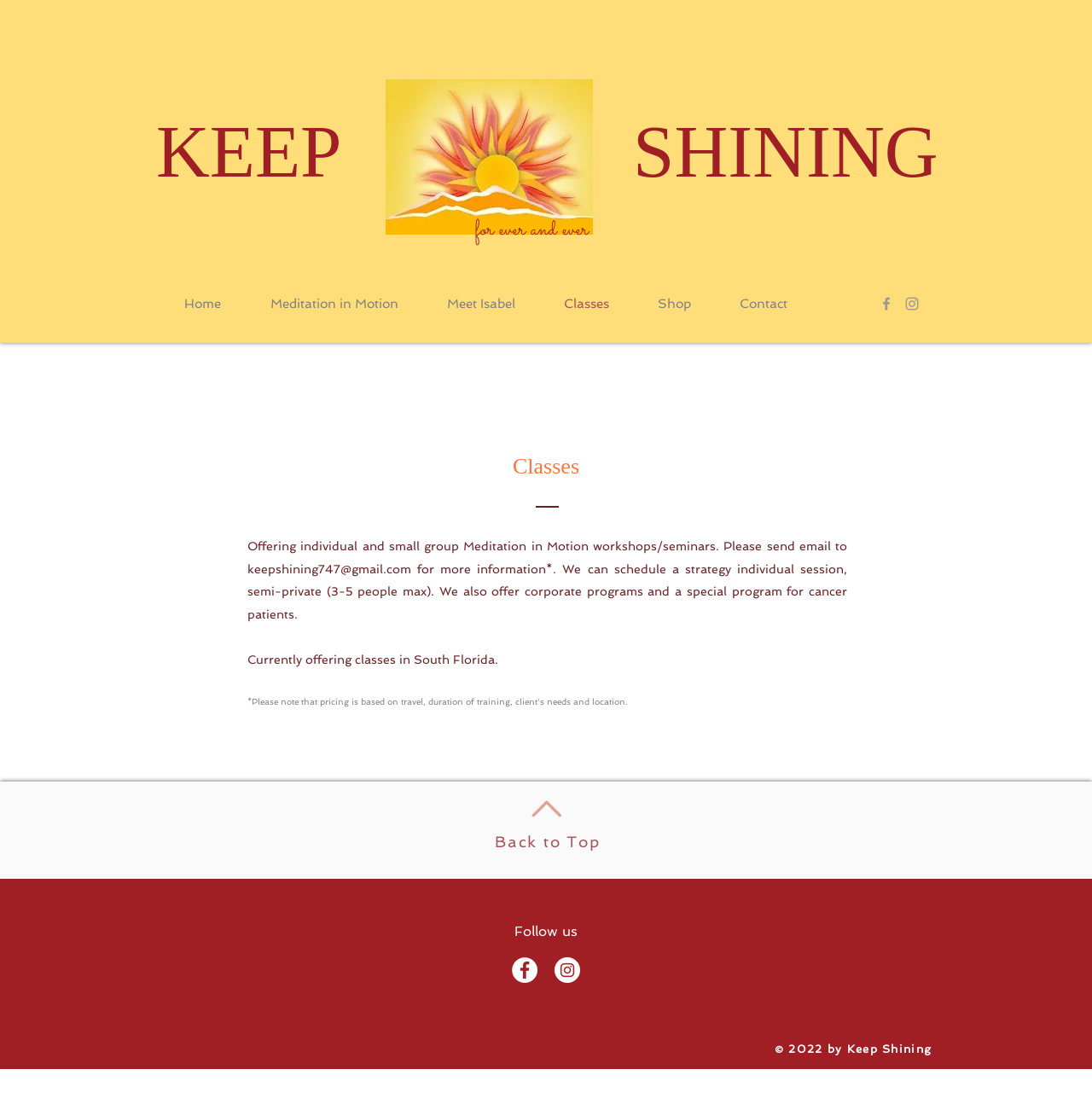What is the copyright year of the website?
Provide a detailed answer to the question using information from the image.

The copyright year can be found at the bottom of the webpage, where it is stated that the website is copyrighted by Keep Shining in 2022.